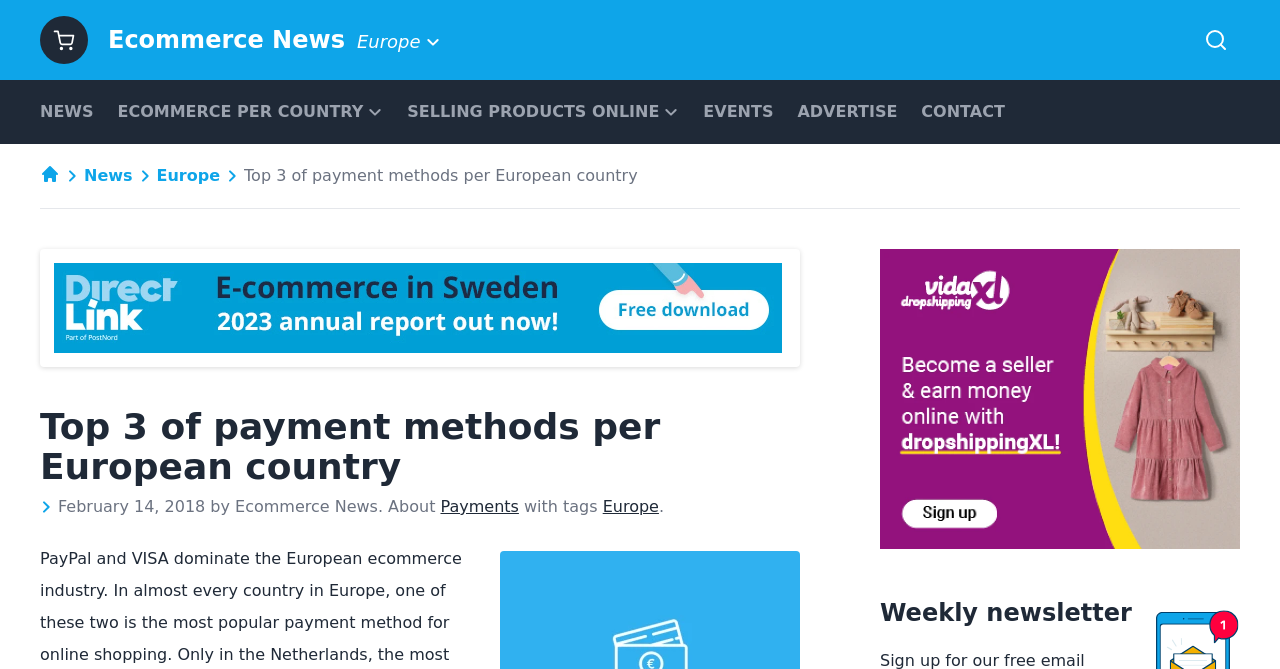Specify the bounding box coordinates of the region I need to click to perform the following instruction: "Click on Ecommerce News". The coordinates must be four float numbers in the range of 0 to 1, i.e., [left, top, right, bottom].

[0.031, 0.024, 0.069, 0.096]